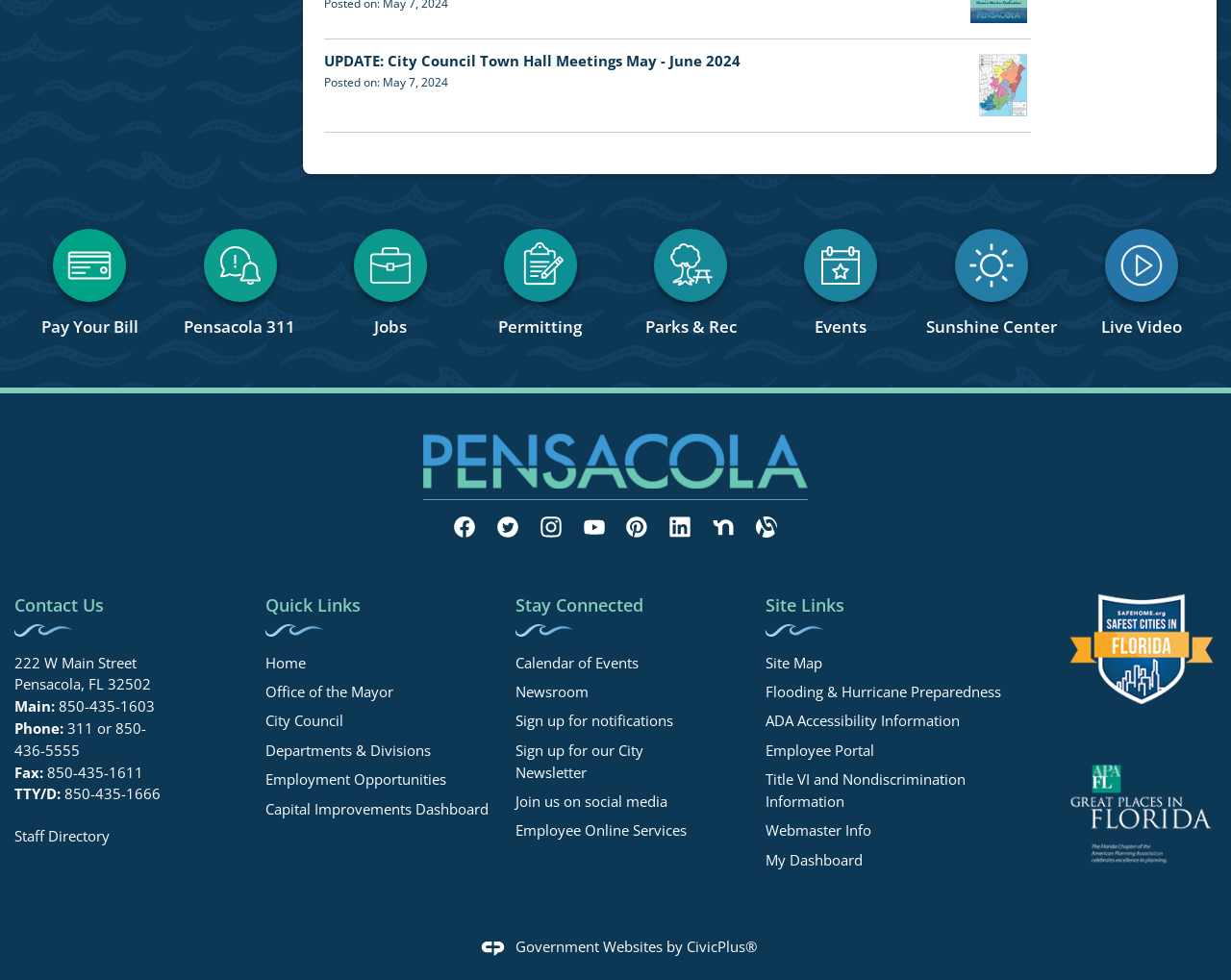Respond to the question with just a single word or phrase: 
What are the quick links on the webpage?

Home, Office of the Mayor, City Council, etc.